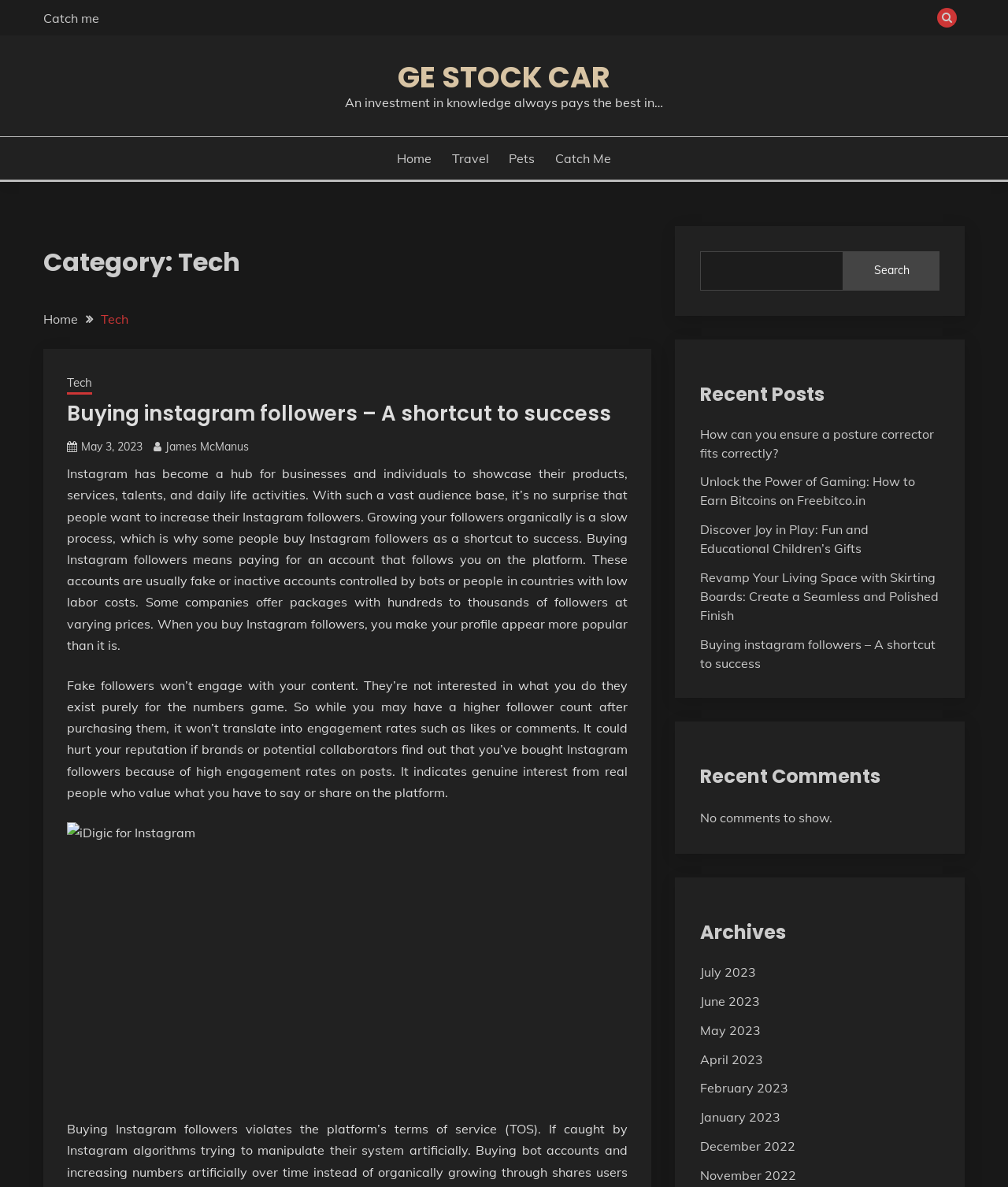What is the purpose of buying Instagram followers?
Please respond to the question with a detailed and well-explained answer.

The purpose of buying Instagram followers can be determined by reading the article content, which states that buying Instagram followers means paying for an account that follows you on the platform, making your profile appear more popular than it is.